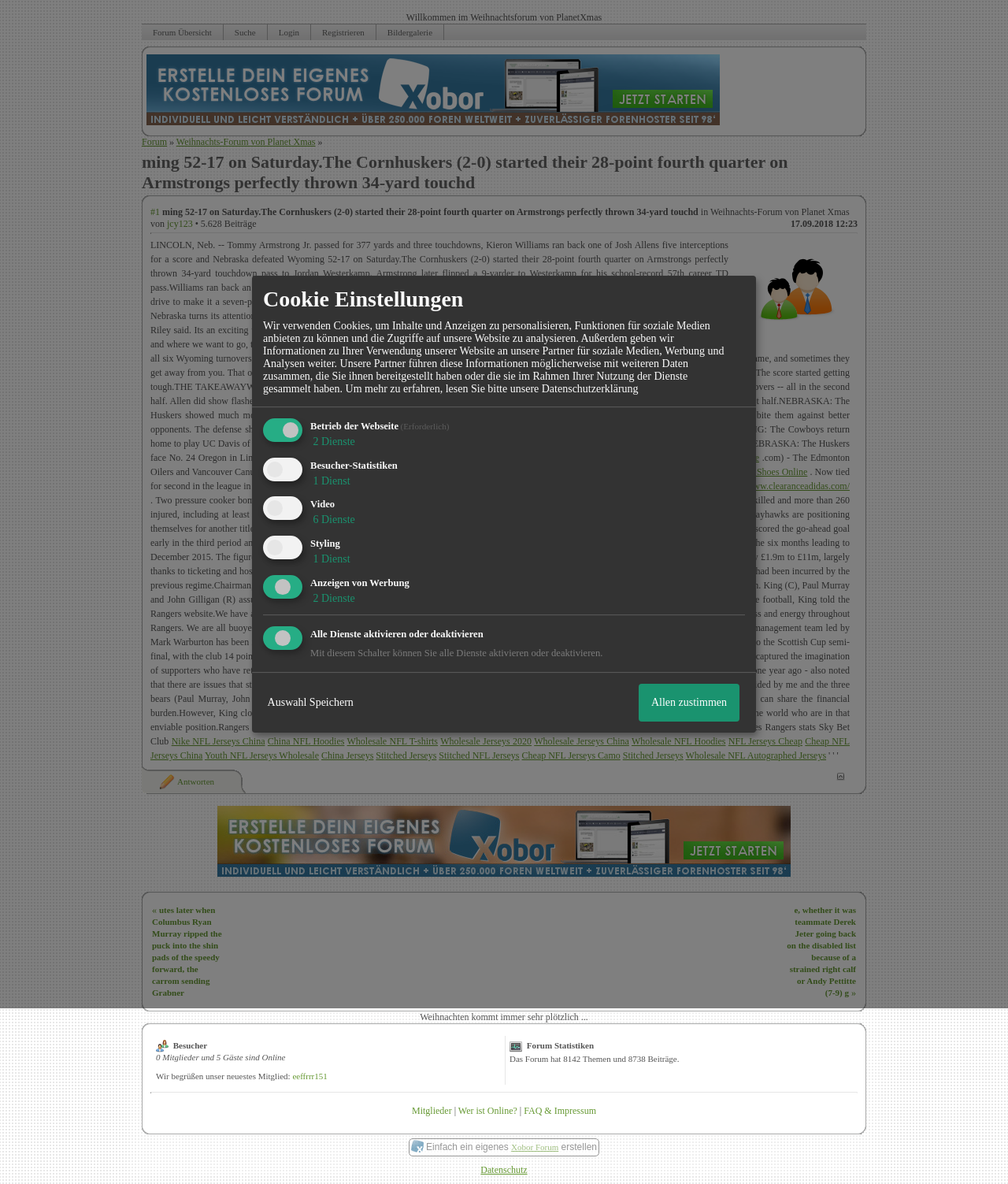Please find the bounding box coordinates of the element that needs to be clicked to perform the following instruction: "Click on the 'Forum Übersicht' link". The bounding box coordinates should be four float numbers between 0 and 1, represented as [left, top, right, bottom].

[0.141, 0.021, 0.221, 0.034]